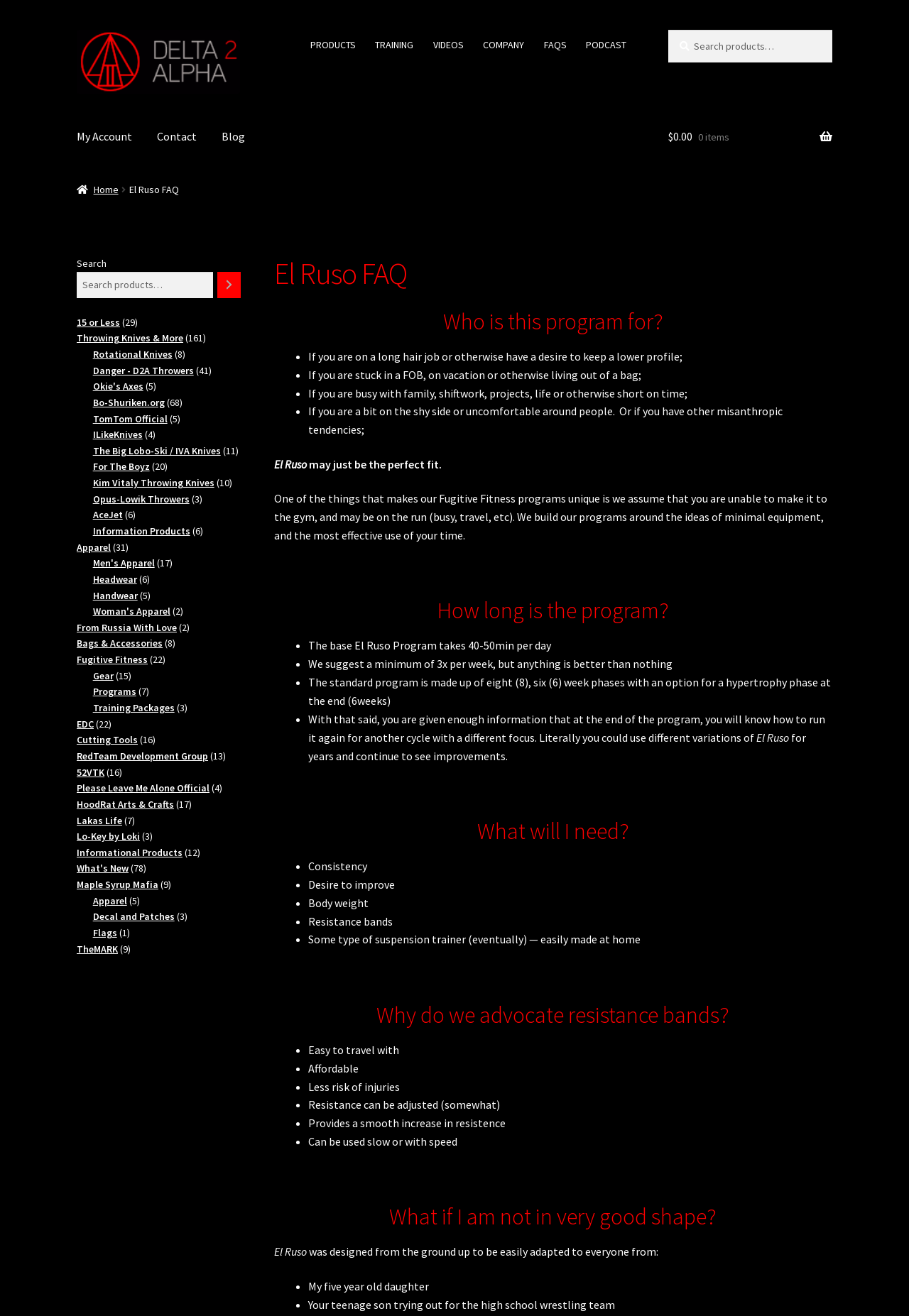Using the information in the image, could you please answer the following question in detail:
How long does the base program take per day?

The duration of the base program is mentioned in the list item 'The base El Ruso Program takes 40-50min per day' under the heading 'How long is the program?'